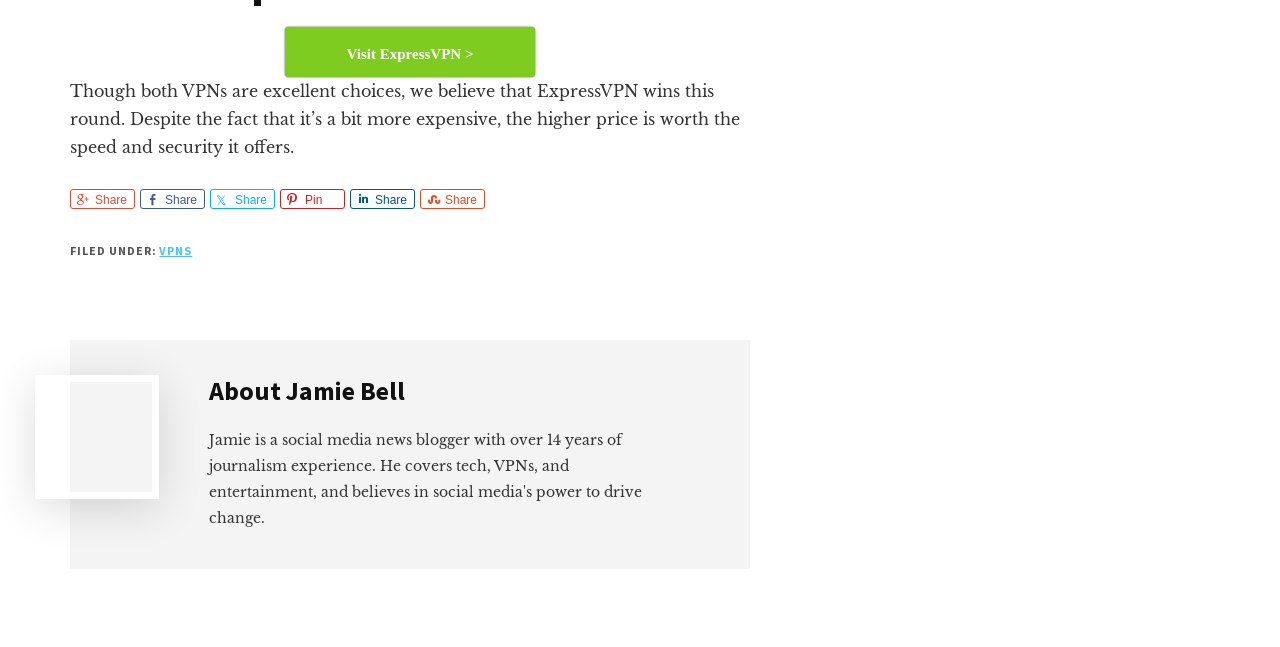Please identify the bounding box coordinates for the region that you need to click to follow this instruction: "View VPNS".

[0.125, 0.375, 0.15, 0.398]